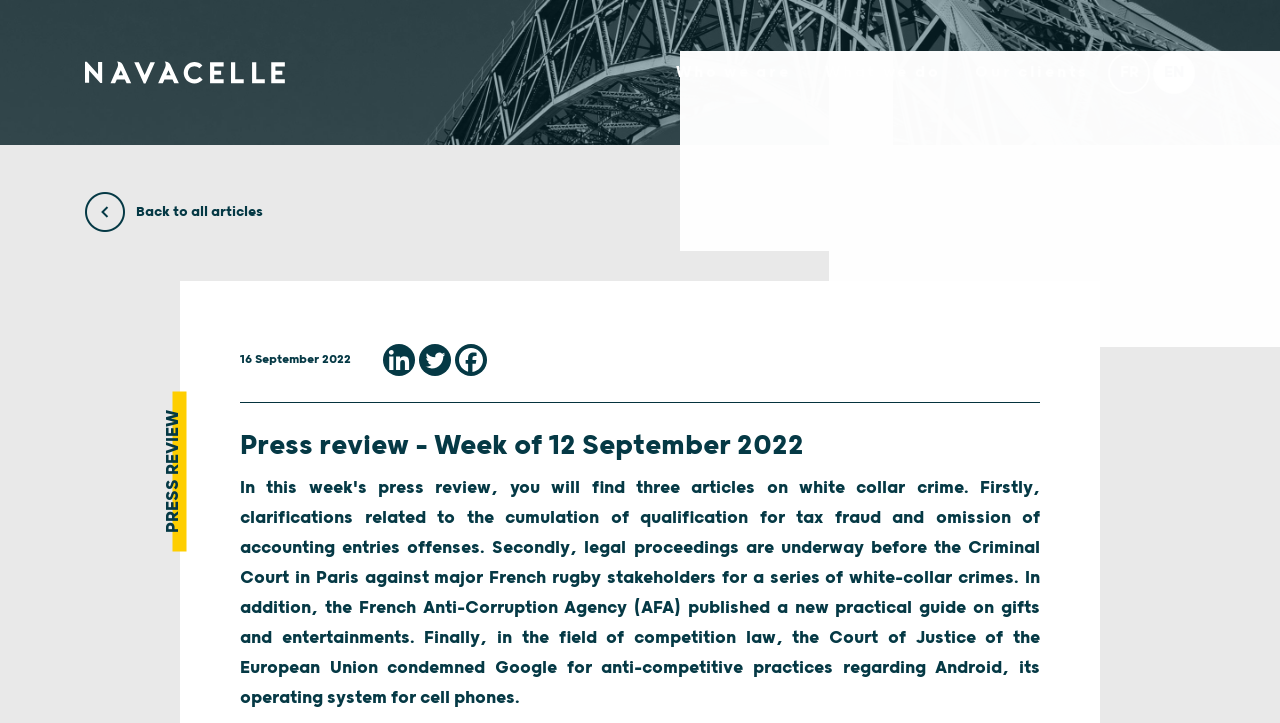Refer to the image and answer the question with as much detail as possible: How many navigation links are there?

I counted the number of navigation links by looking at the links 'Who we are', 'About us', 'The Team', 'Having an impact', 'News and Insights', 'Contact us', and 'Our clients' located at the top right corner of the webpage.